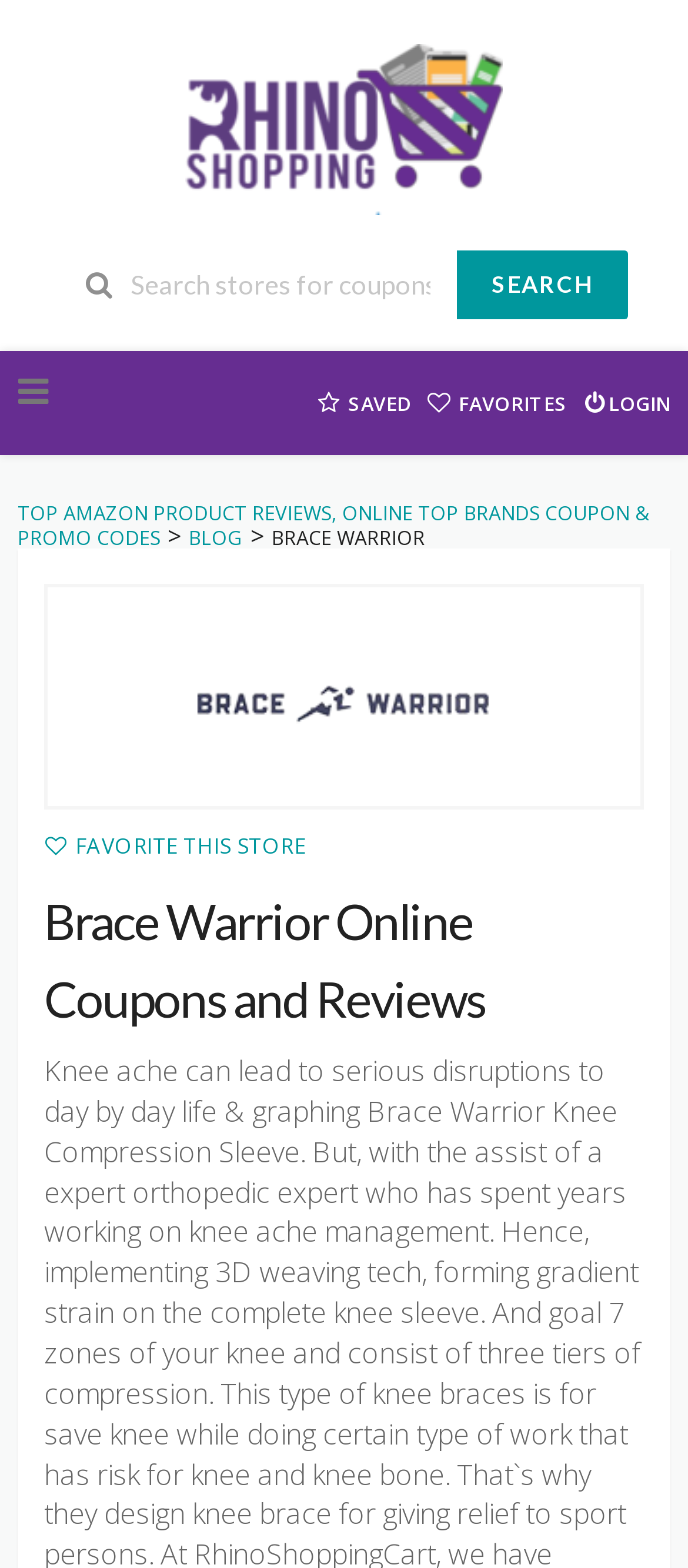Can you specify the bounding box coordinates of the area that needs to be clicked to fulfill the following instruction: "View the 'Autoscaling Azure SQL Database' answer"?

None